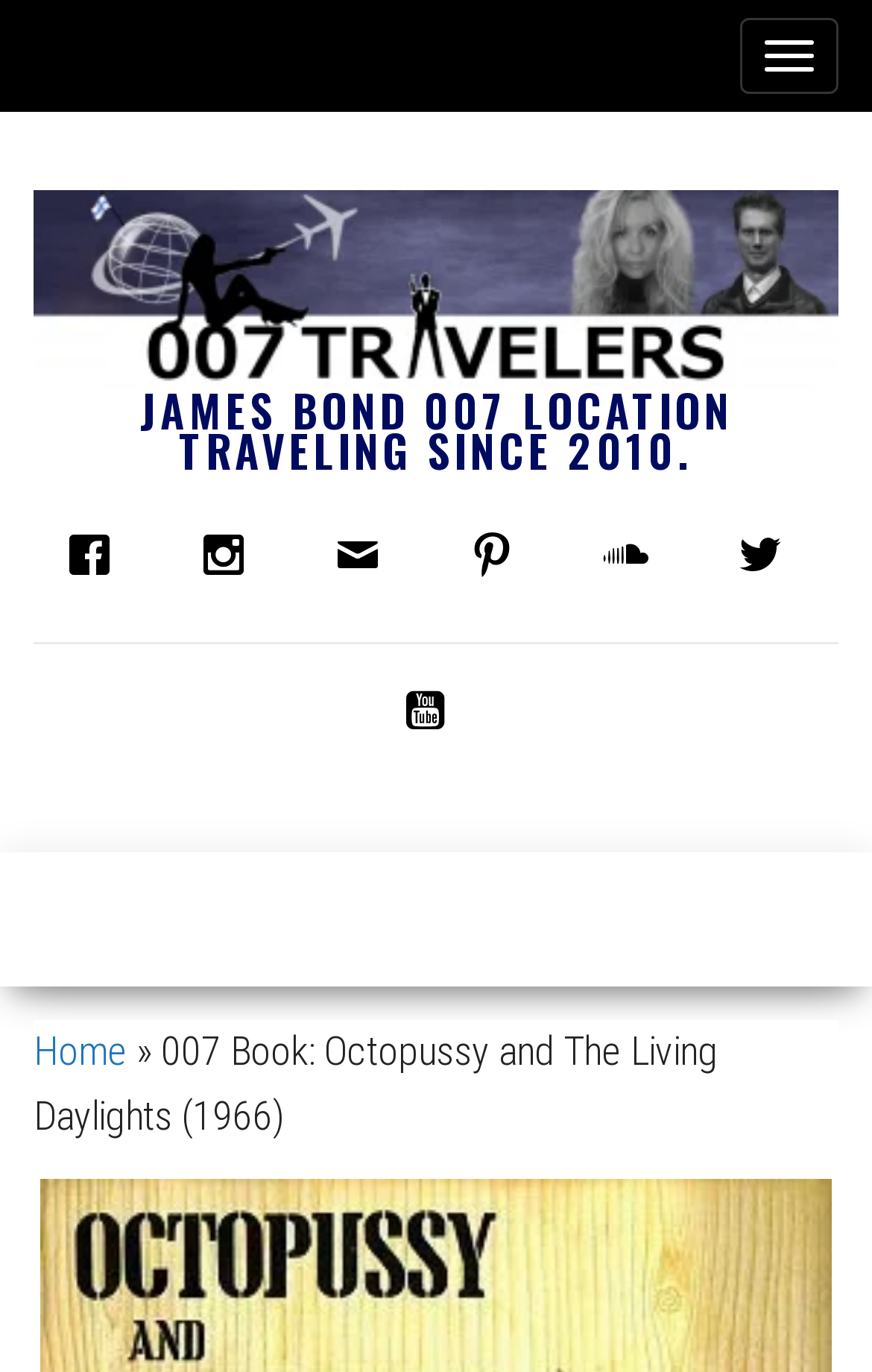What is the publication date of the book?
Refer to the image and give a detailed answer to the question.

The webpage provides information about the book, including the publication date. Since the meta description mentions 'Publication date: 23 June 1966', I can conclude that the publication date of the book is 23 June 1966.